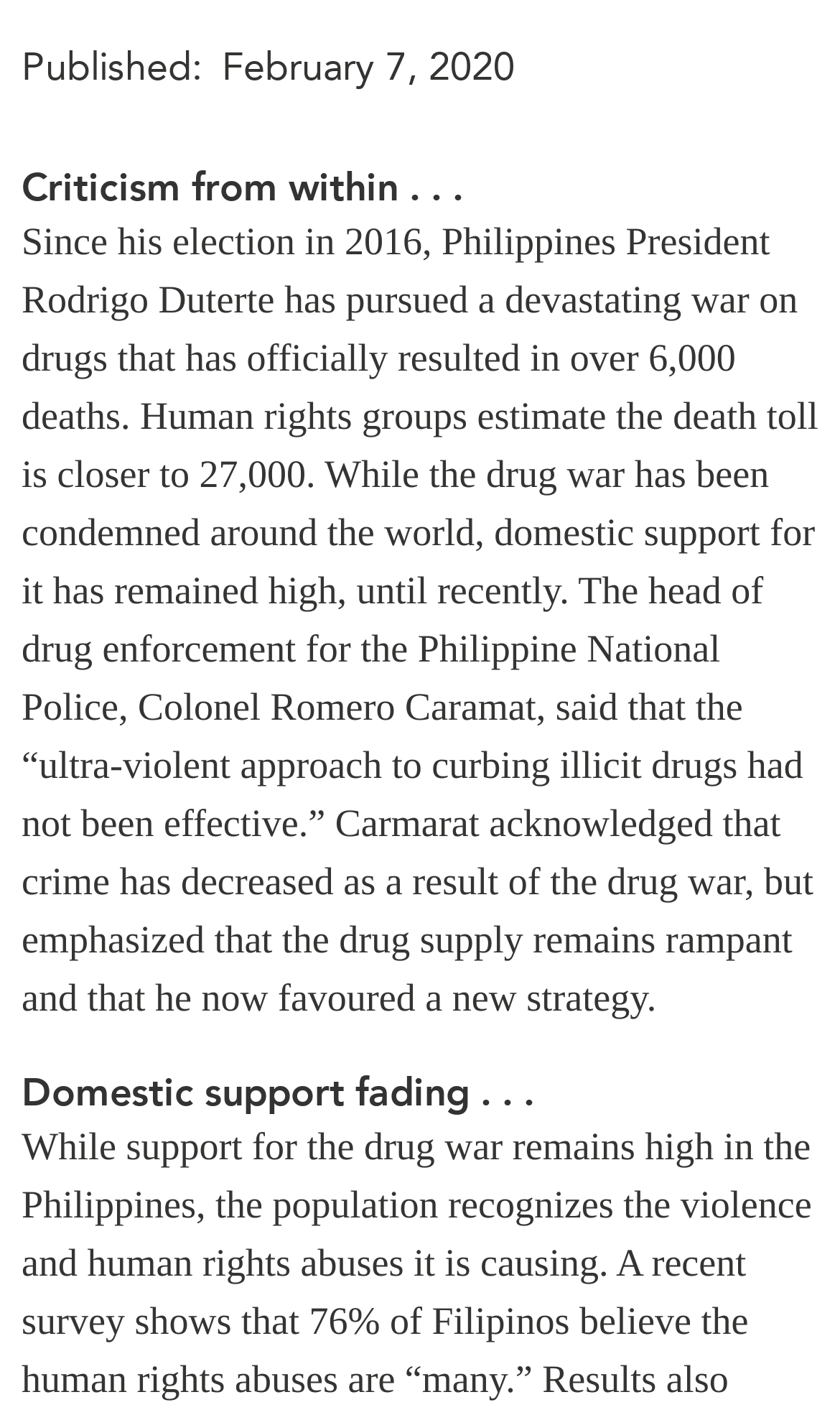Using the given element description, provide the bounding box coordinates (top-left x, top-left y, bottom-right x, bottom-right y) for the corresponding UI element in the screenshot: Reports & Policy Briefs

[0.555, 0.378, 0.922, 0.409]